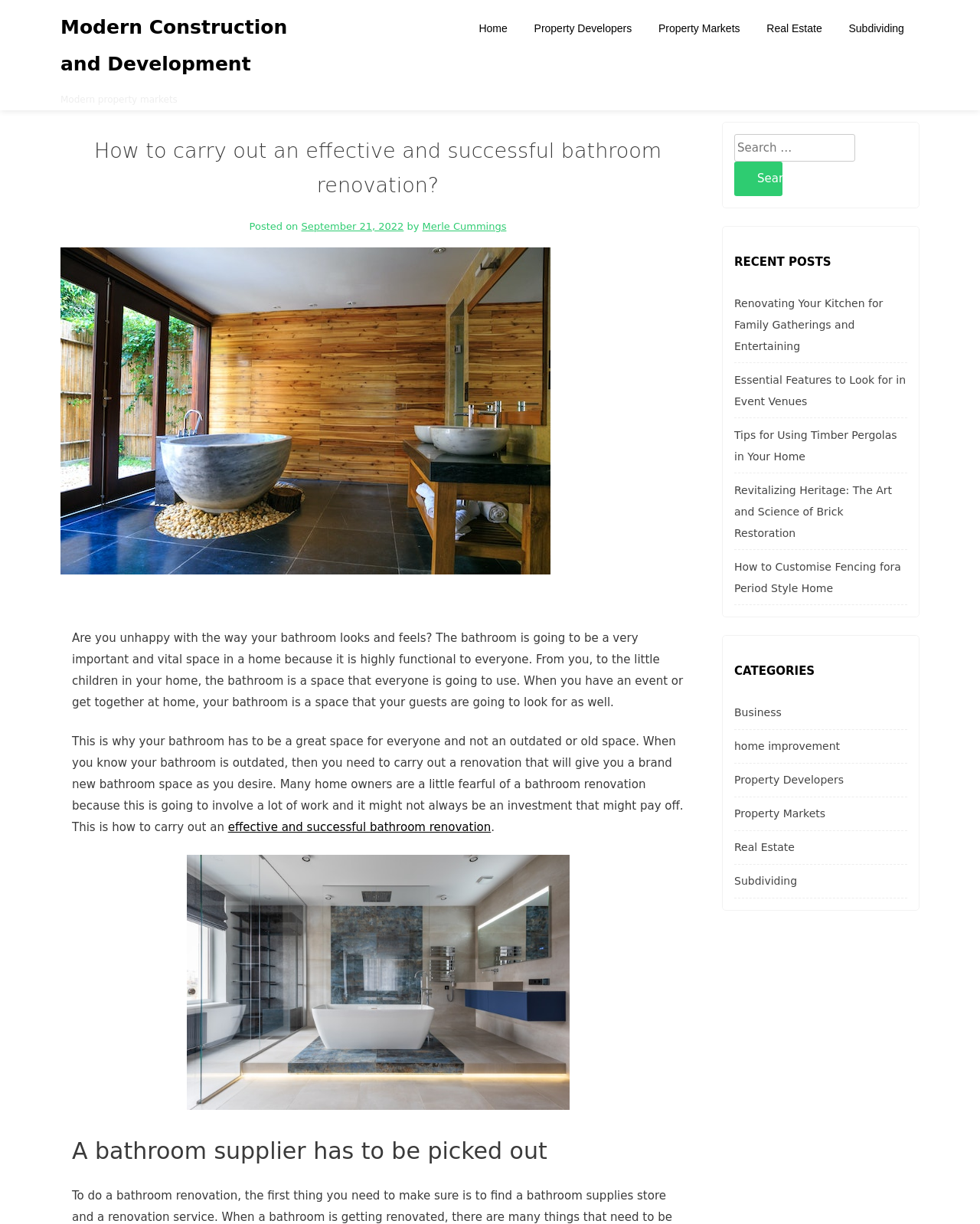What is the date of this article?
Answer the question with a single word or phrase by looking at the picture.

September 21, 2022